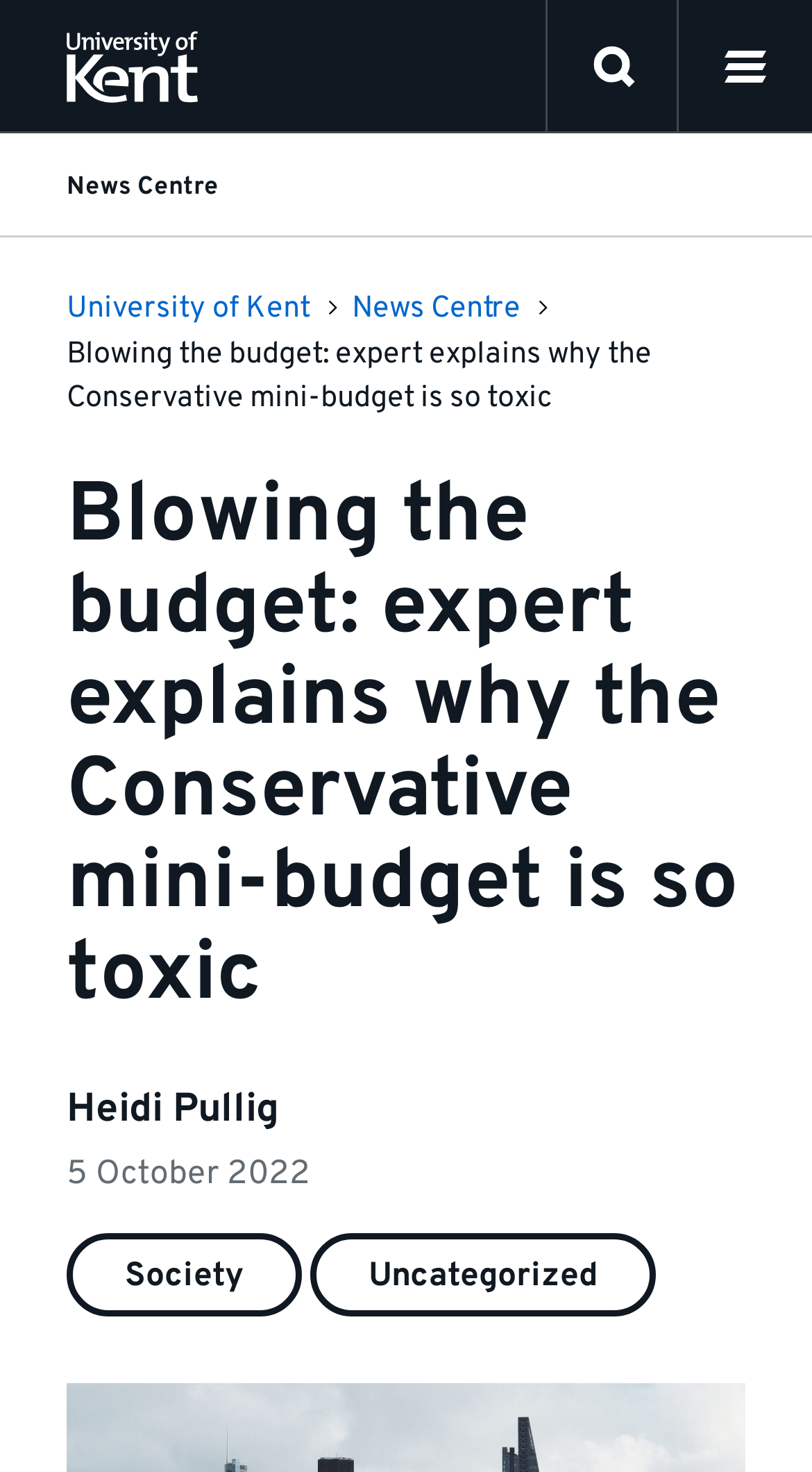Provide the bounding box coordinates for the UI element described in this sentence: "aria-label="open menu"". The coordinates should be four float values between 0 and 1, i.e., [left, top, right, bottom].

[0.836, 0.0, 1.0, 0.091]